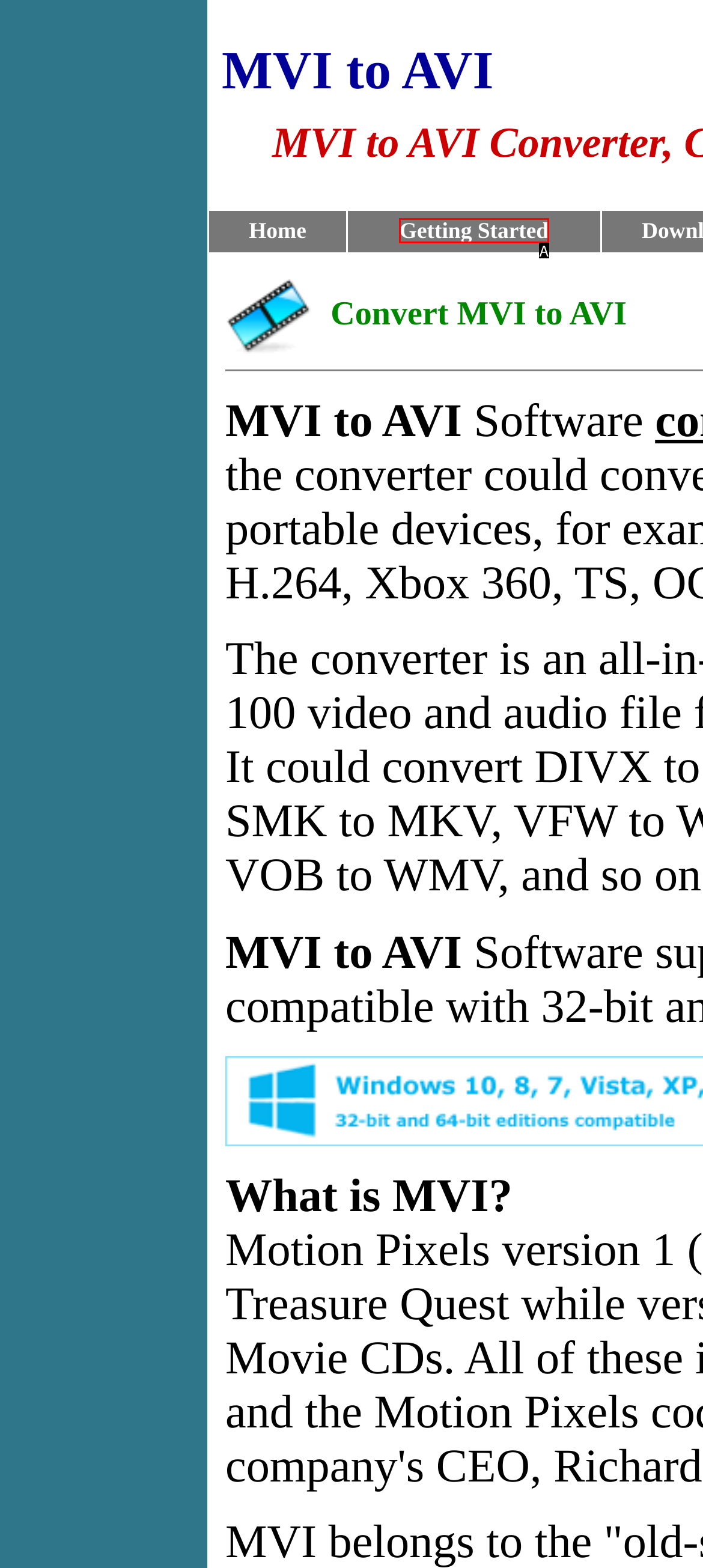Identify the option that corresponds to: Getting Started
Respond with the corresponding letter from the choices provided.

A